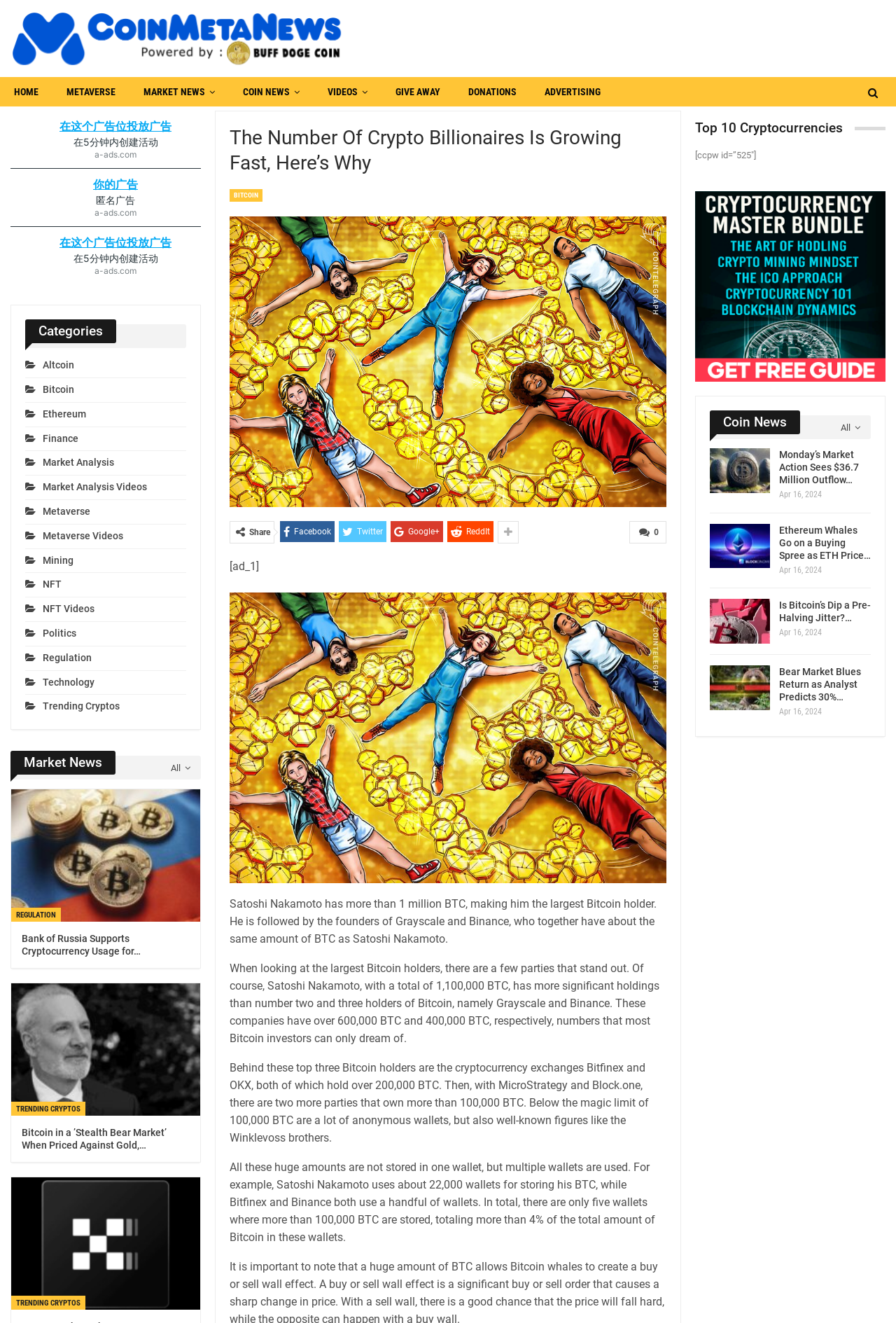Please identify the coordinates of the bounding box for the clickable region that will accomplish this instruction: "Click on the 'METAVERSE' link".

[0.059, 0.058, 0.145, 0.08]